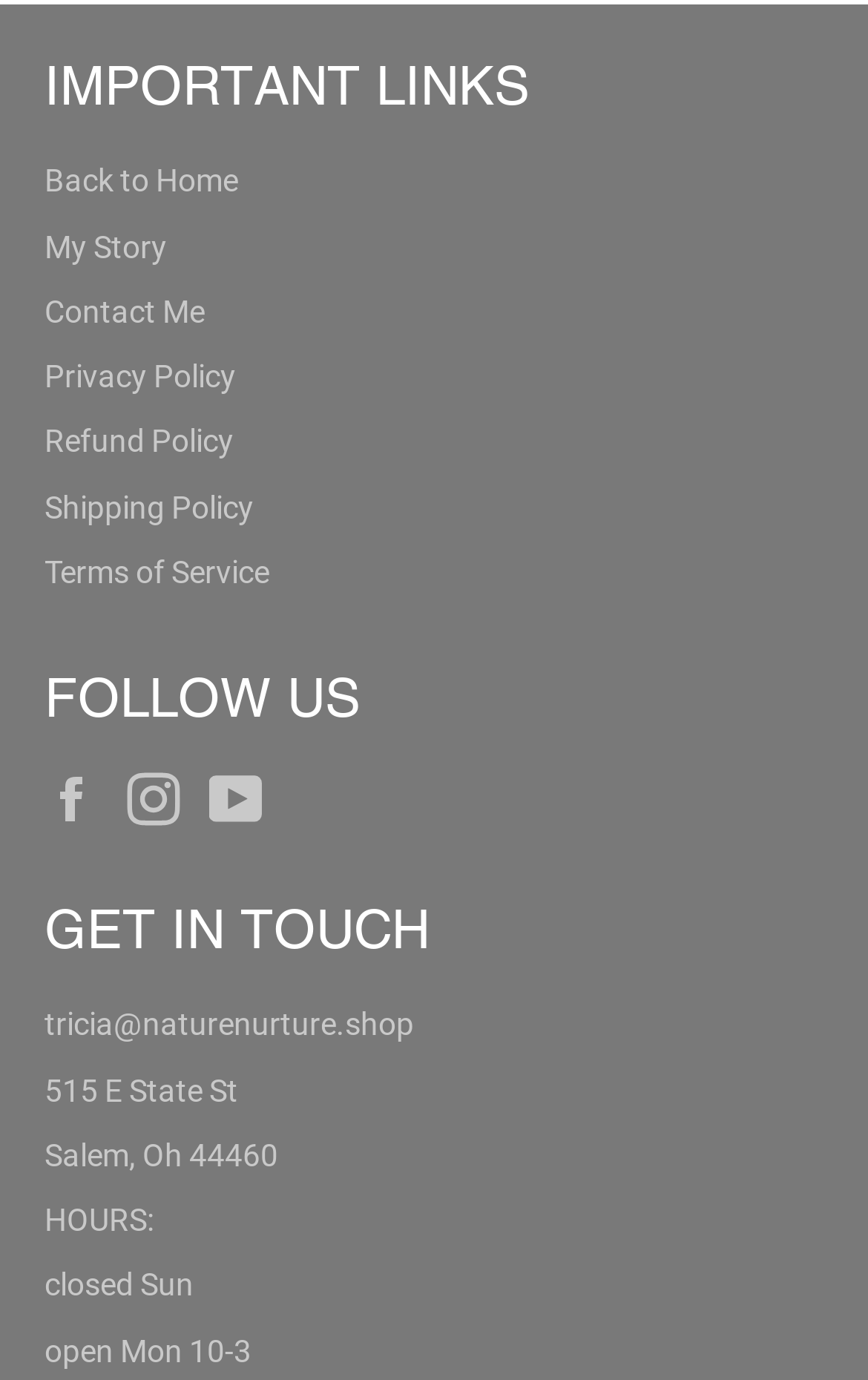What are the social media platforms to follow?
Based on the image, provide your answer in one word or phrase.

Facebook, Instagram, YouTube